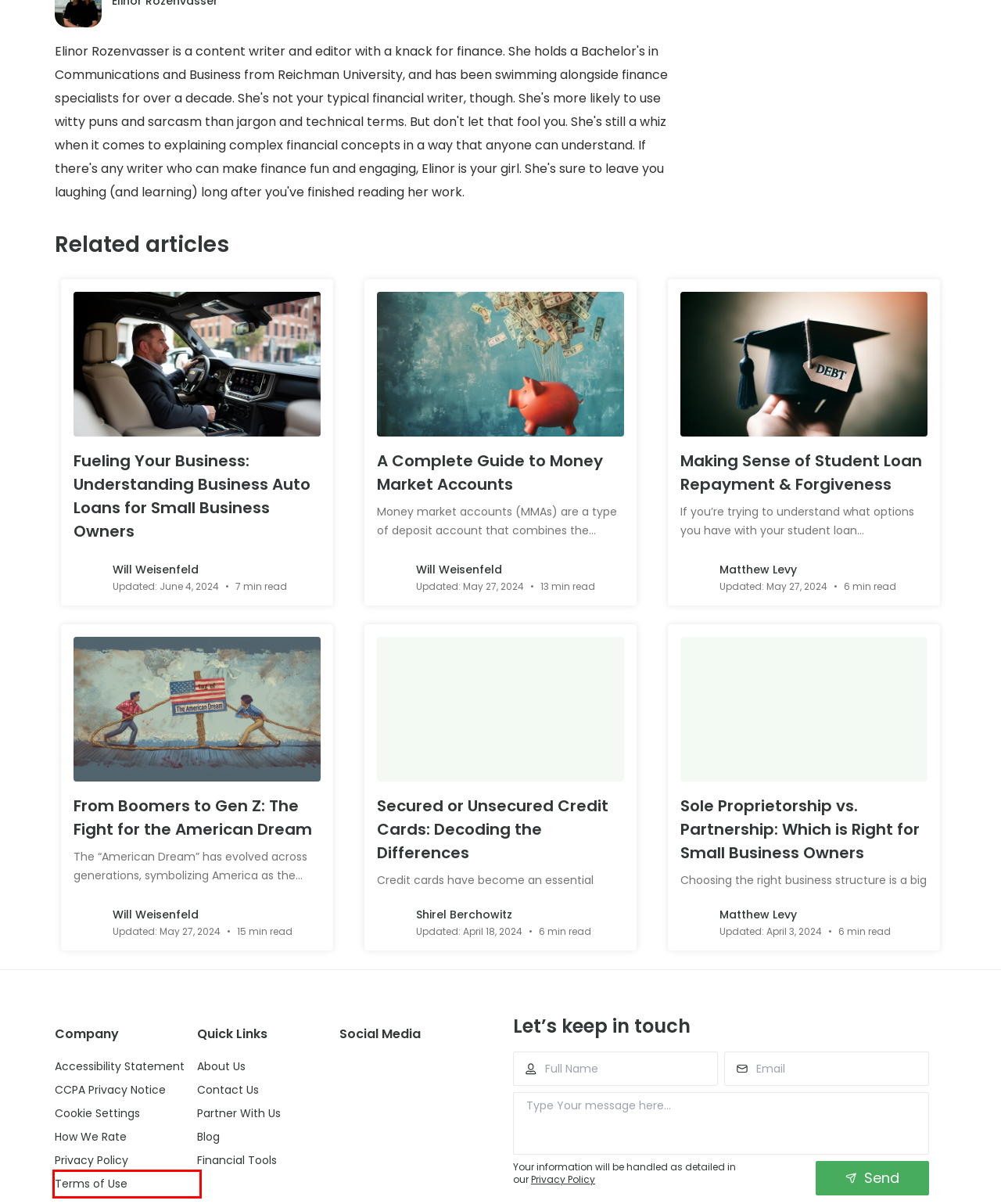Given a screenshot of a webpage with a red bounding box around an element, choose the most appropriate webpage description for the new page displayed after clicking the element within the bounding box. Here are the candidates:
A. Privacy Policy | LendStart
B. A Complete Guide to Money Market Accounts | Lendstart
C. Sole Proprietorship vs. Partnership: Which is Right for Small Business Owners | Lendstart
D. CCPA Privacy Notice | Lendstart
E. Fueling Your Business: Understanding Business Auto Loans for Small Business Owners | Lendstart
F. Accessibility Statement - Lendstart | Lendstart
G. Secured or Unsecured Credit Cards: Decoding the Differences | Lendstart
H. Terms of Use | LendStart

H